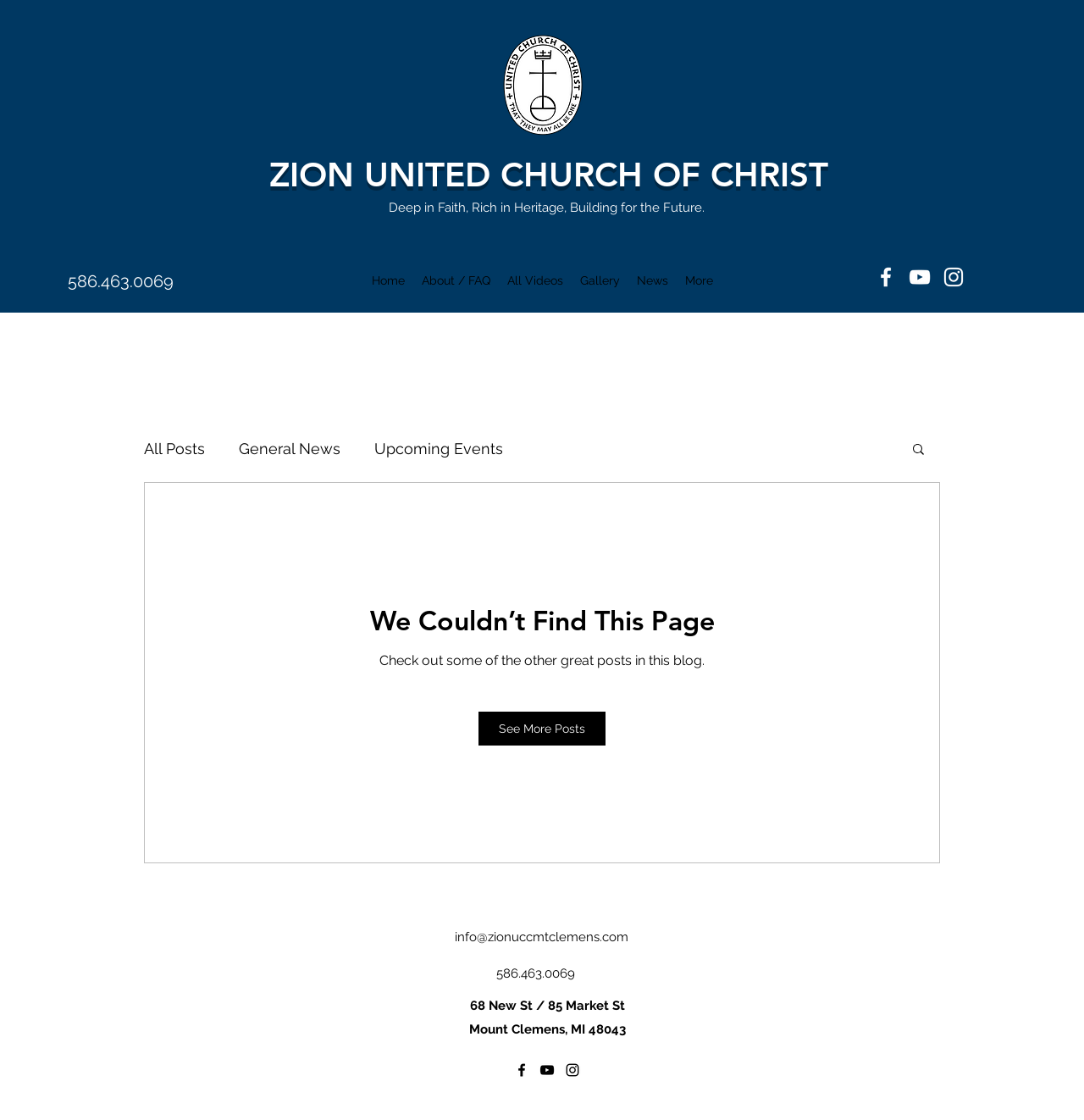Using the information in the image, give a comprehensive answer to the question: 
What is the tagline of Zion United Church?

I found the tagline below the church's logo, which reads 'Deep in Faith, Rich in Heritage, Building for the Future.'. This is likely a summary of the church's mission or values.